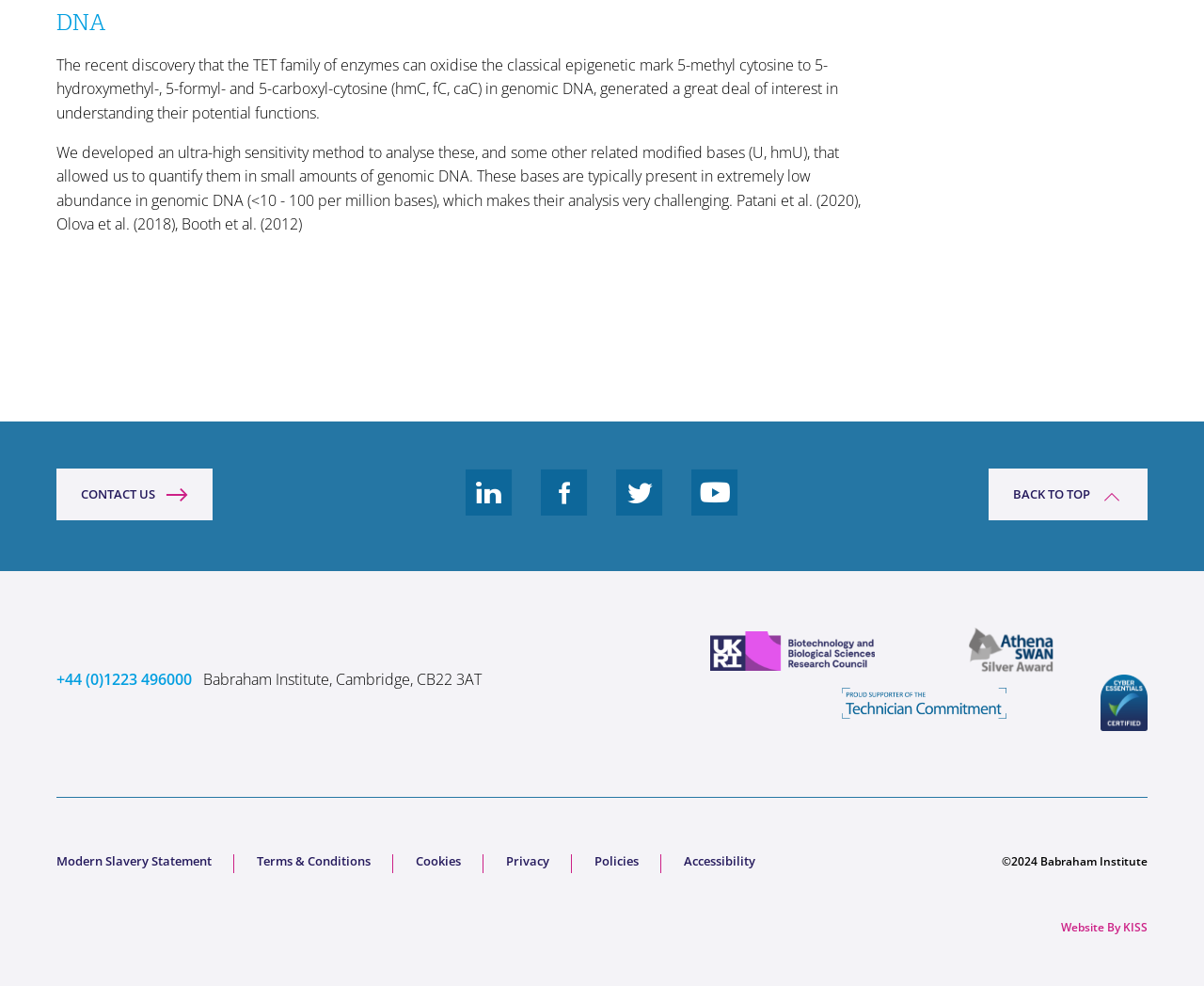What is the phone number of the institute?
Carefully examine the image and provide a detailed answer to the question.

The phone number of the institute can be found in the footer section of the webpage, where it is written as a link '+44 (0)1223 496000'.